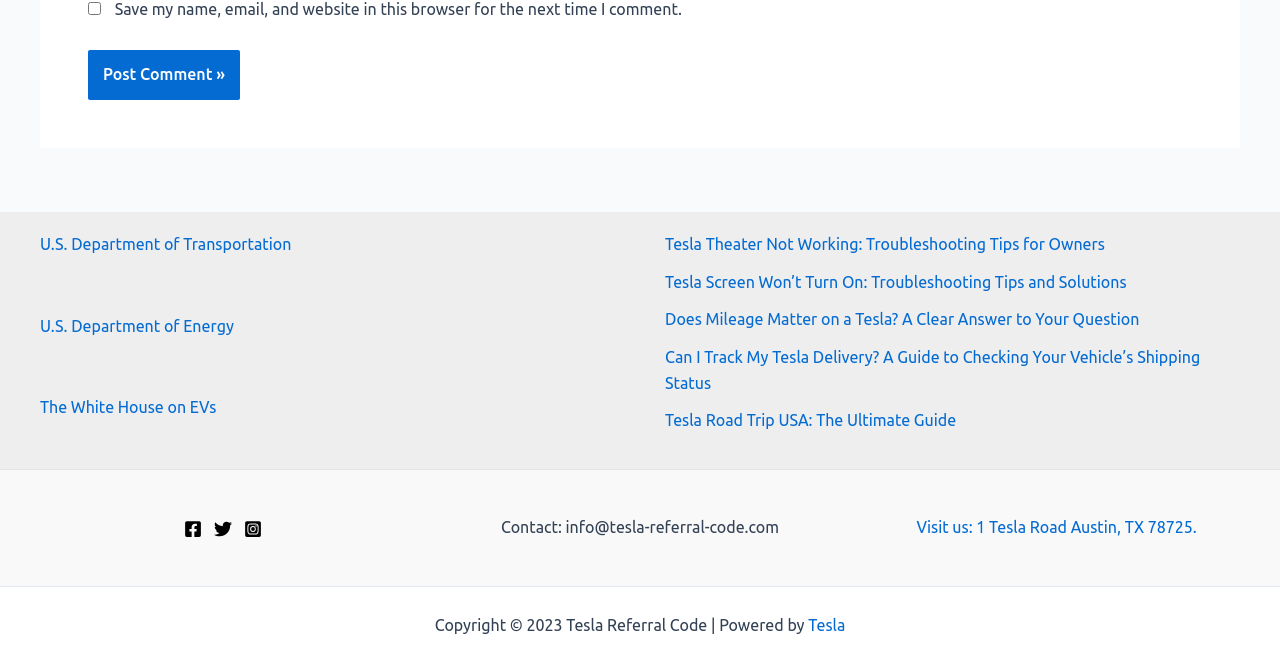Please pinpoint the bounding box coordinates for the region I should click to adhere to this instruction: "Click the Post Comment button".

[0.069, 0.076, 0.187, 0.15]